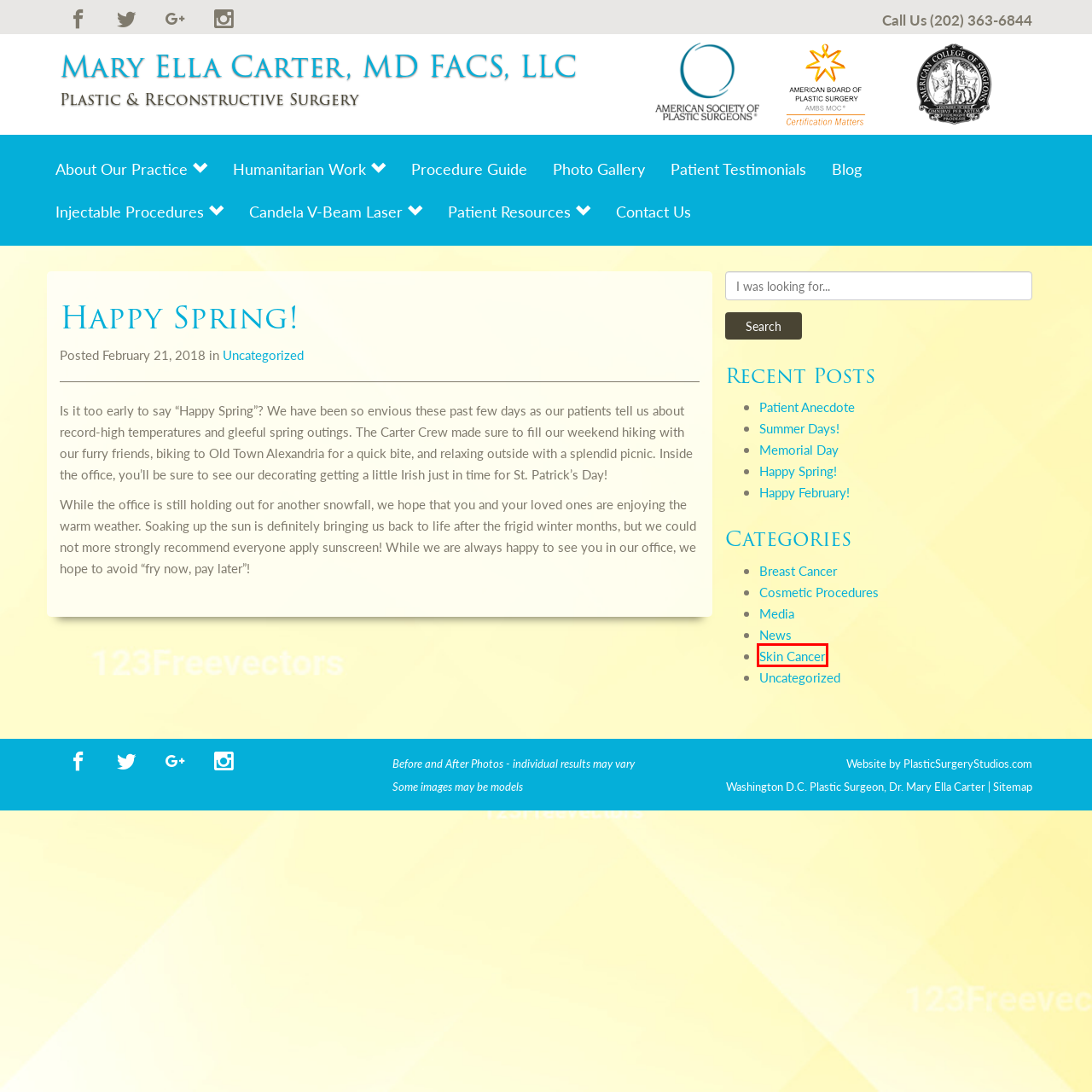Look at the screenshot of a webpage with a red bounding box and select the webpage description that best corresponds to the new page after clicking the element in the red box. Here are the options:
A. About Us - Washington D.C. | Mary Ella Carter, MD FACS
B. Skin Cancer Archives - Mary Ella Carter, MD FACS, LLC
C. Blog - Washington D.C. | Mary Ella Carter, MD FACS
D. Summer Days! | Mary Ella Carter, MD FACS
E. Happy February! | Mary Ella Carter, MD FACS
F. Sitemap - Washington D.C. | Mary Ella Carter, MD FACS
G. Testimonials - Washington D.C. | Mary Ella Carter, MD FACS
H. Memorial Day | Mary Ella Carter, MD FACS

B